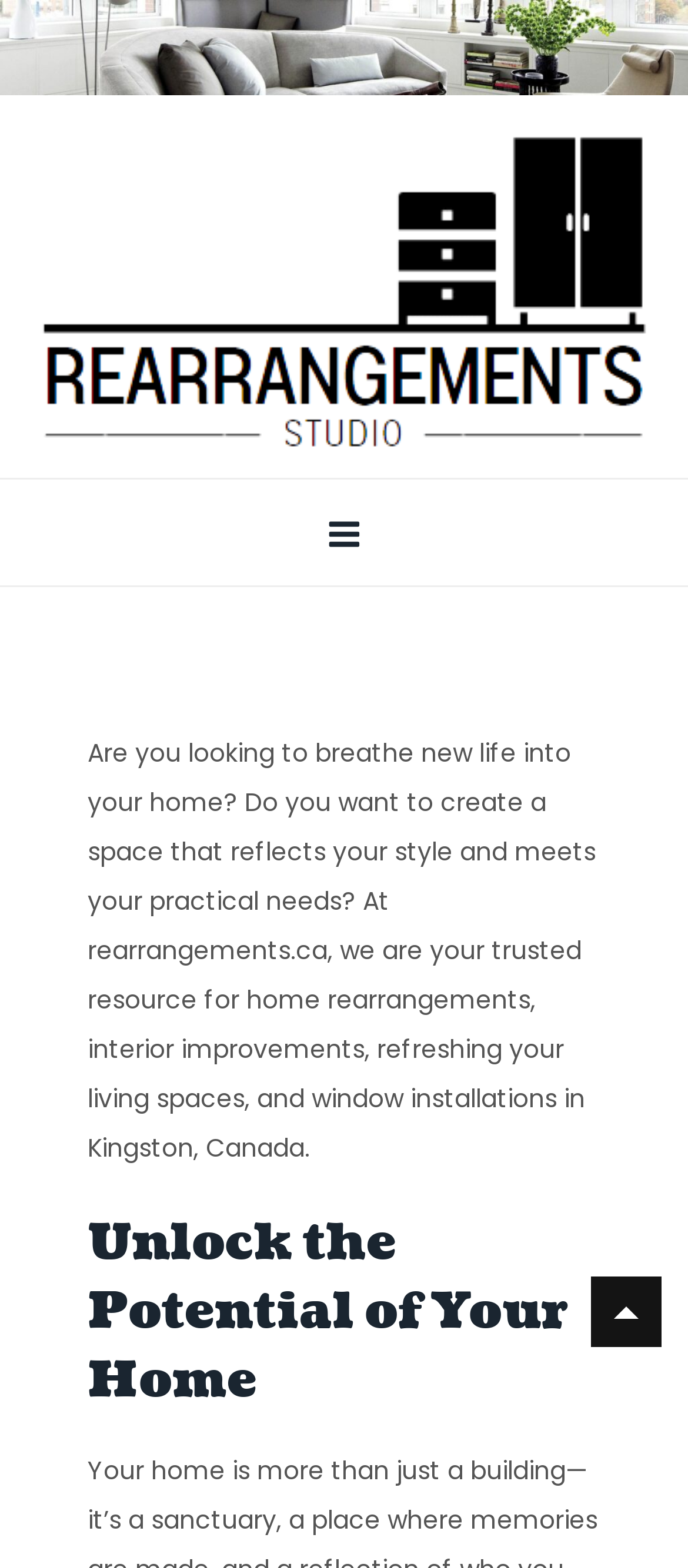Craft a detailed narrative of the webpage's structure and content.

This webpage is about home transformation and interior design services in Kingston, Canada. At the top of the page, there is a large image taking up the full width, with a logo link positioned at the top right corner. Below the image, there is a heading "Rearrangements" with a link to the same title next to it. 

To the right of the heading, there is a static text "Transform Your Space, Unleash Your Style!" in a prominent position. A button with a dropdown menu, labeled as "primary-menu", is located below the static text. 

When the button is expanded, a block of text appears, describing the services offered by rearrangements.ca, including home rearrangements, interior improvements, and window installations in Kingston, Canada. Below this text, there is a heading "Unlock the Potential of Your Home". 

At the bottom right corner of the page, there is another link with no descriptive text. Overall, the page has a total of 2 headings, 3 links, 2 images, 2 static texts, and 1 button.